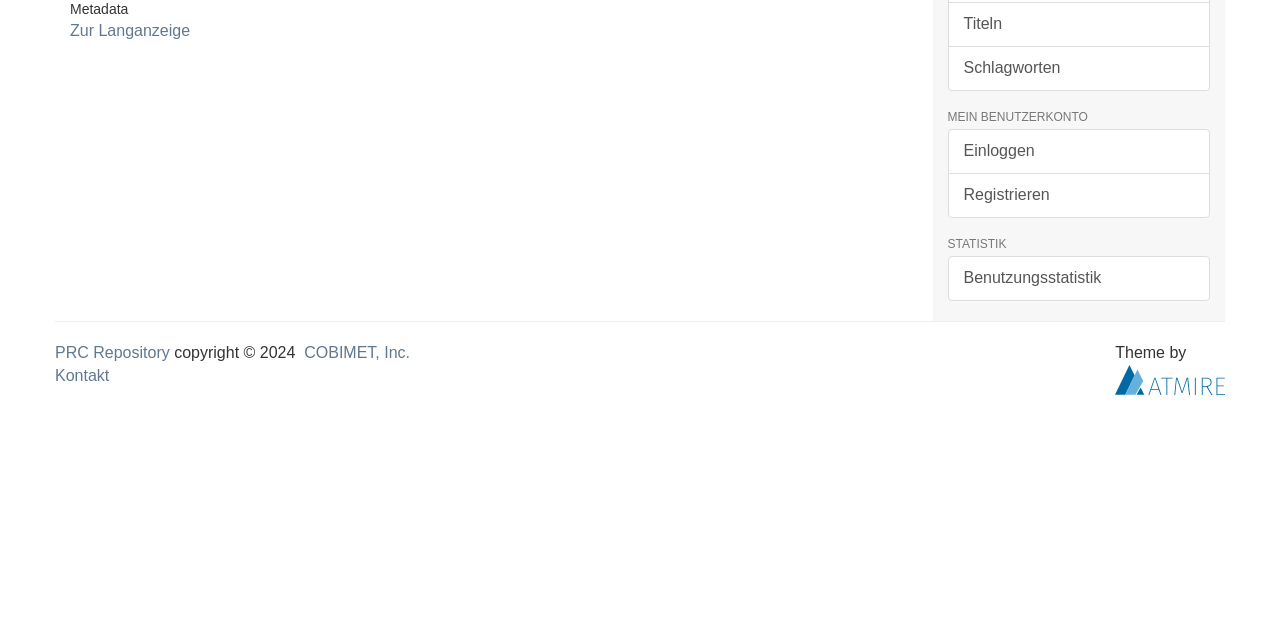Determine the bounding box for the UI element described here: "COBIMET, Inc.".

[0.238, 0.537, 0.32, 0.564]